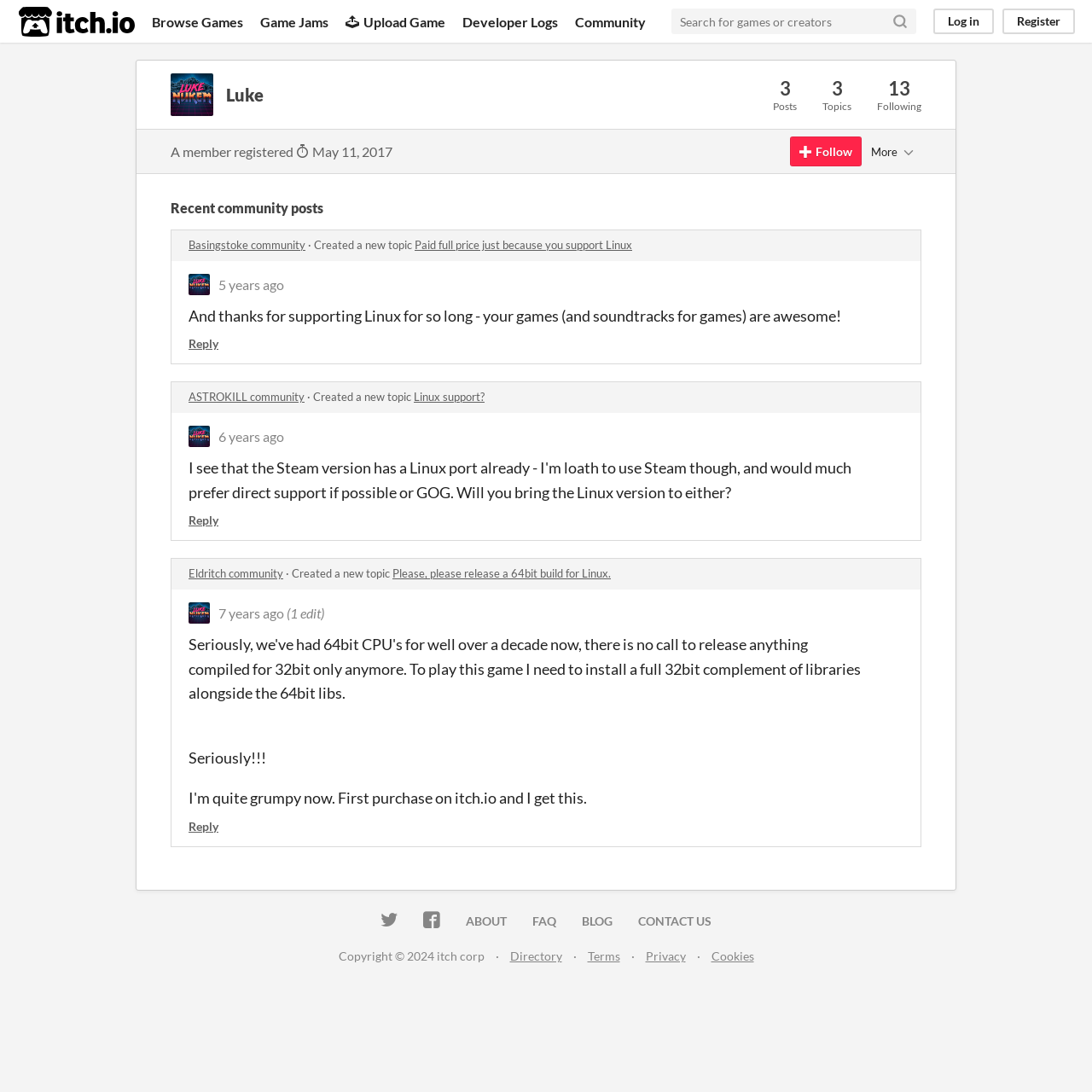Please identify the bounding box coordinates of the clickable area that will allow you to execute the instruction: "Follow Luke".

[0.723, 0.125, 0.789, 0.152]